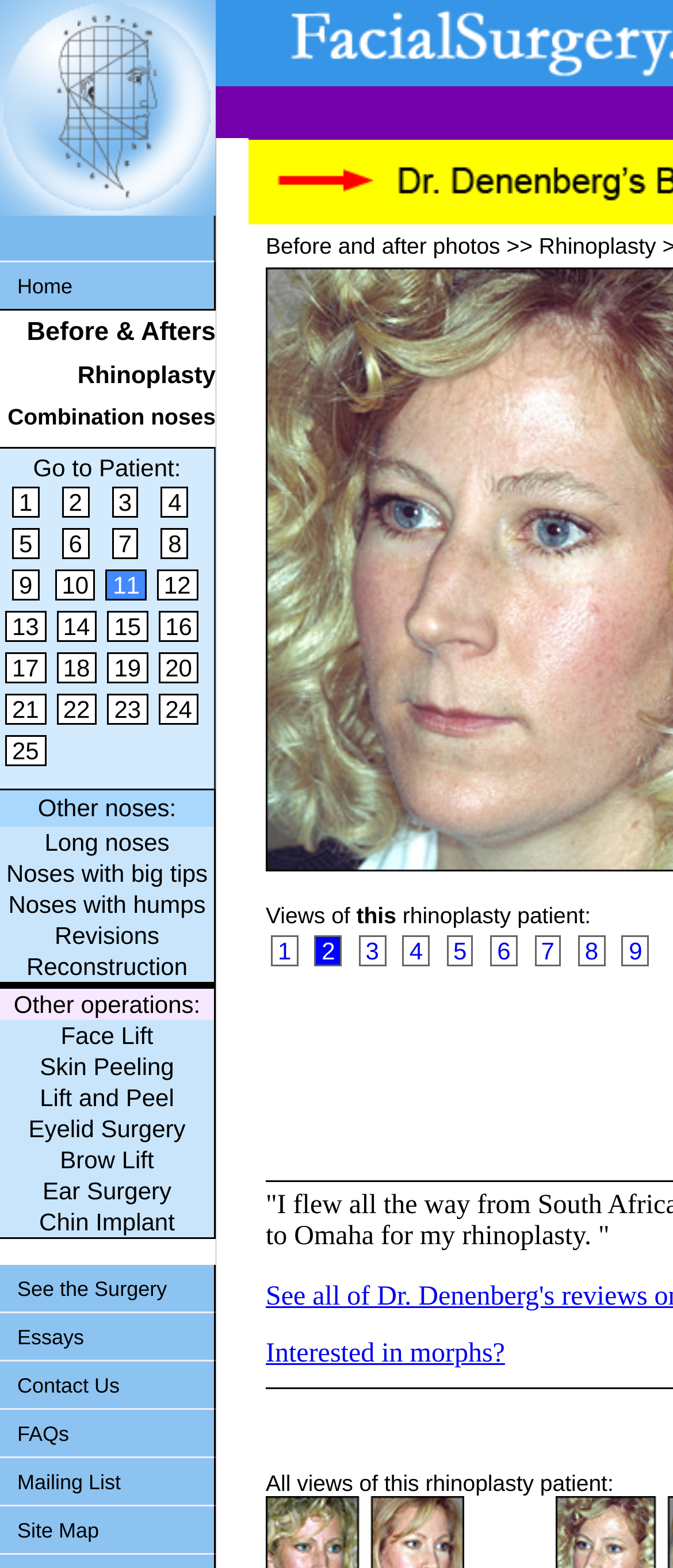Determine the bounding box coordinates for the clickable element to execute this instruction: "Read the news". Provide the coordinates as four float numbers between 0 and 1, i.e., [left, top, right, bottom].

None